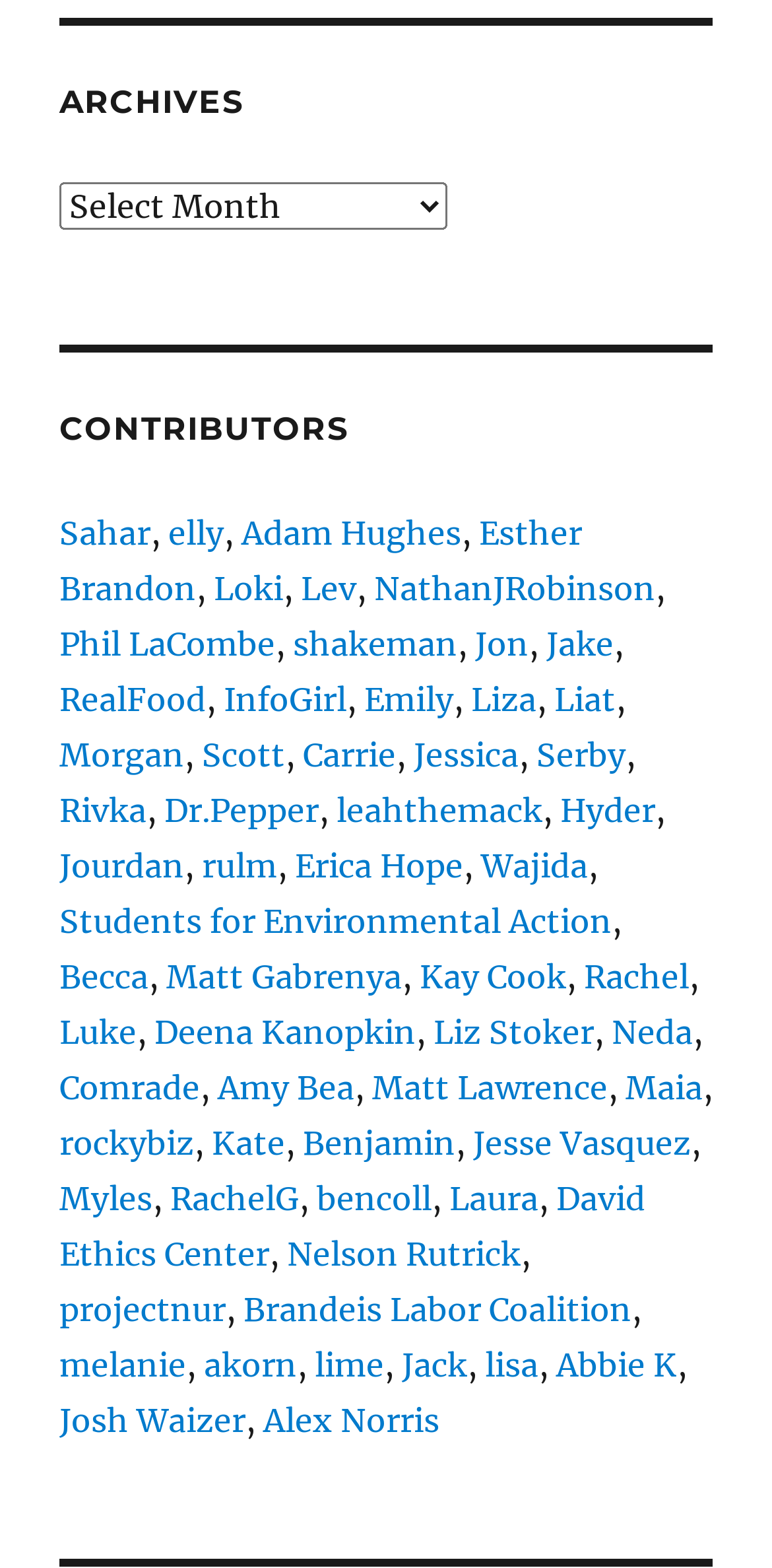What is the last contributor listed?
Analyze the image and deliver a detailed answer to the question.

To find the last contributor, I looked at the last link element with text content that is a child of the 'CONTRIBUTORS' section. The text content of this element is 'akorn', which is the last contributor listed.